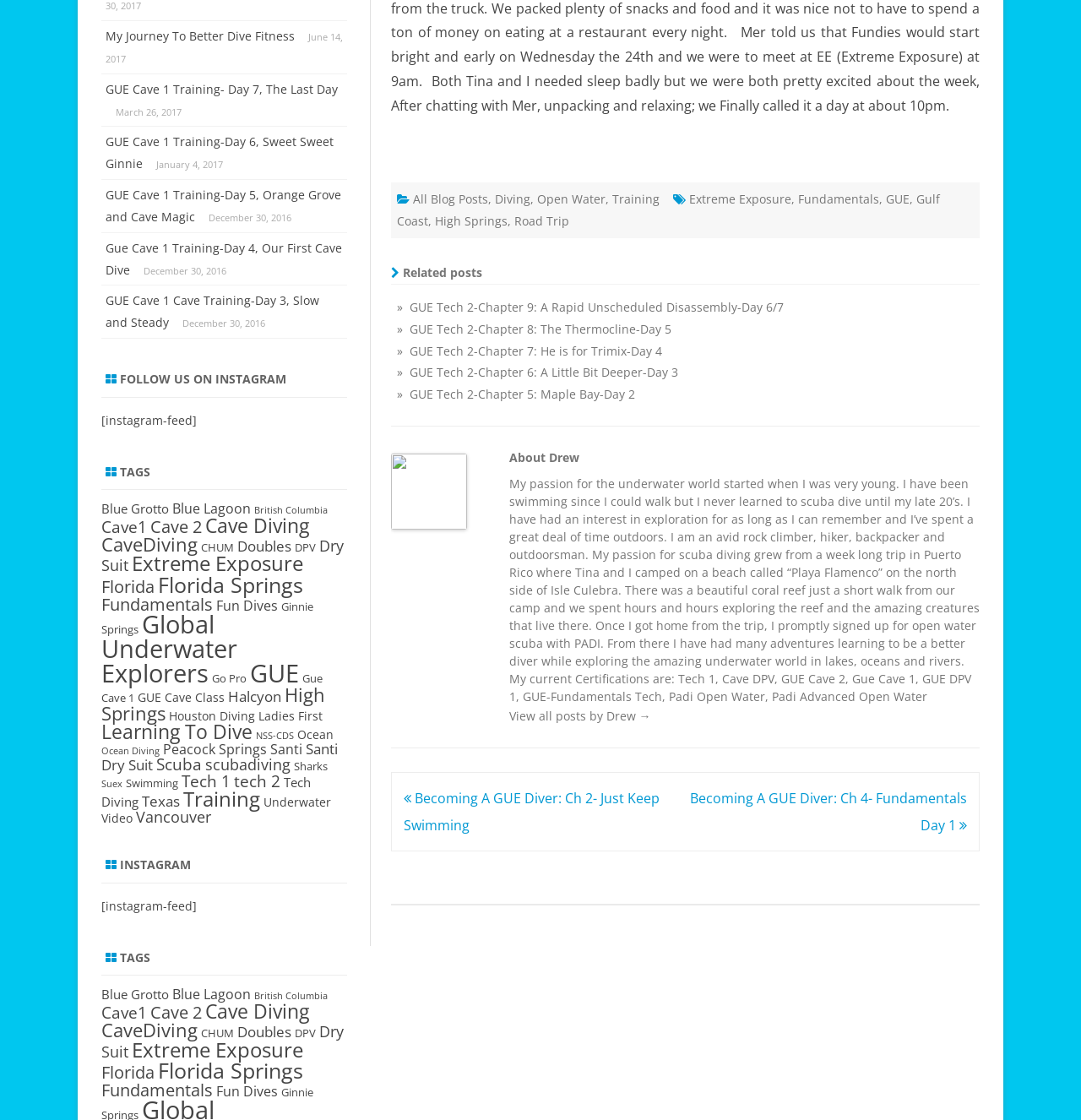From the details in the image, provide a thorough response to the question: What is the date of the blog post 'GUE Cave 1 Training- Day 7, The Last Day'?

The blog post 'GUE Cave 1 Training- Day 7, The Last Day' has a static text element with the date 'June 14, 2017' next to it, indicating the date of the post.